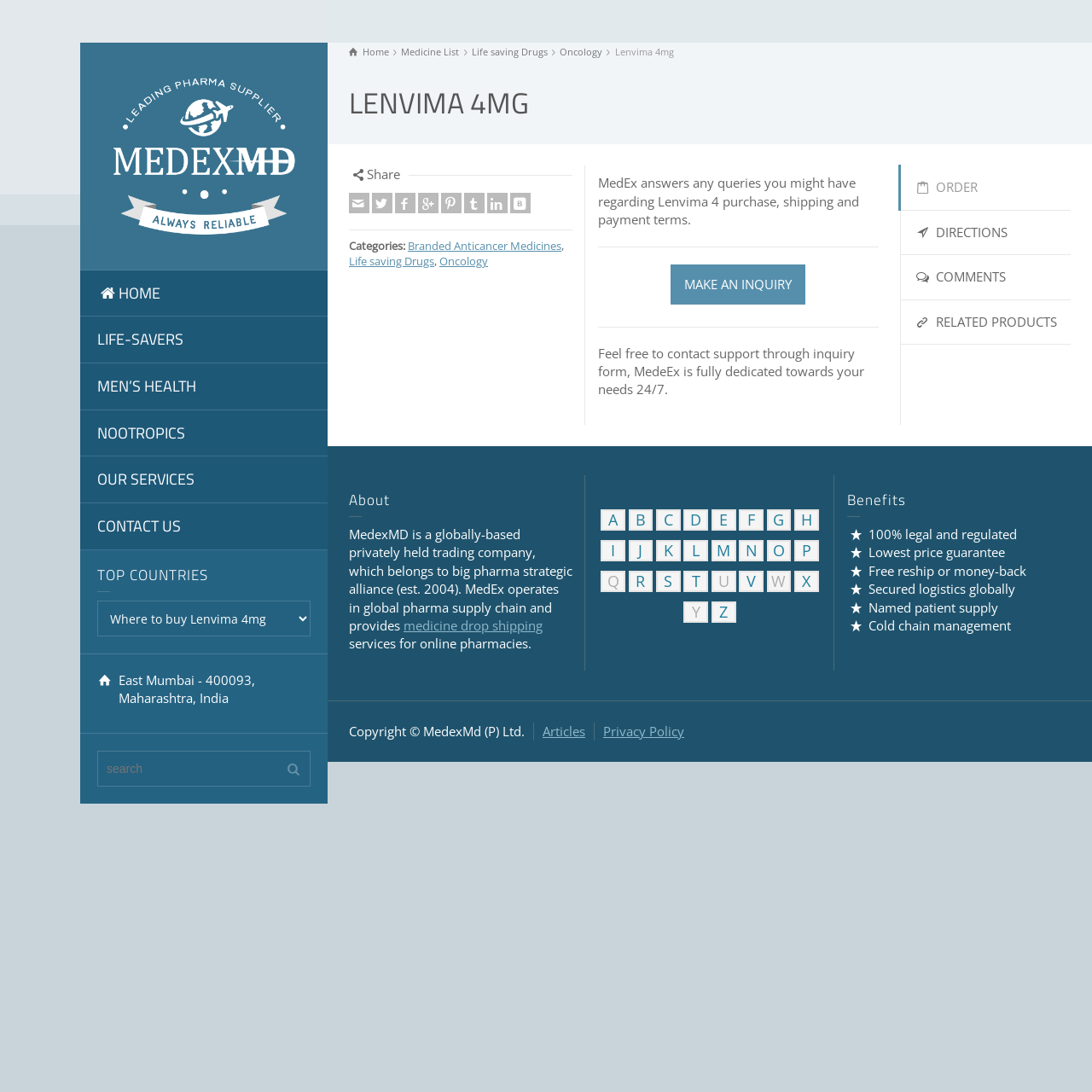Answer the question in a single word or phrase:
What is the benefit of 'Named patient supply'?

Not specified